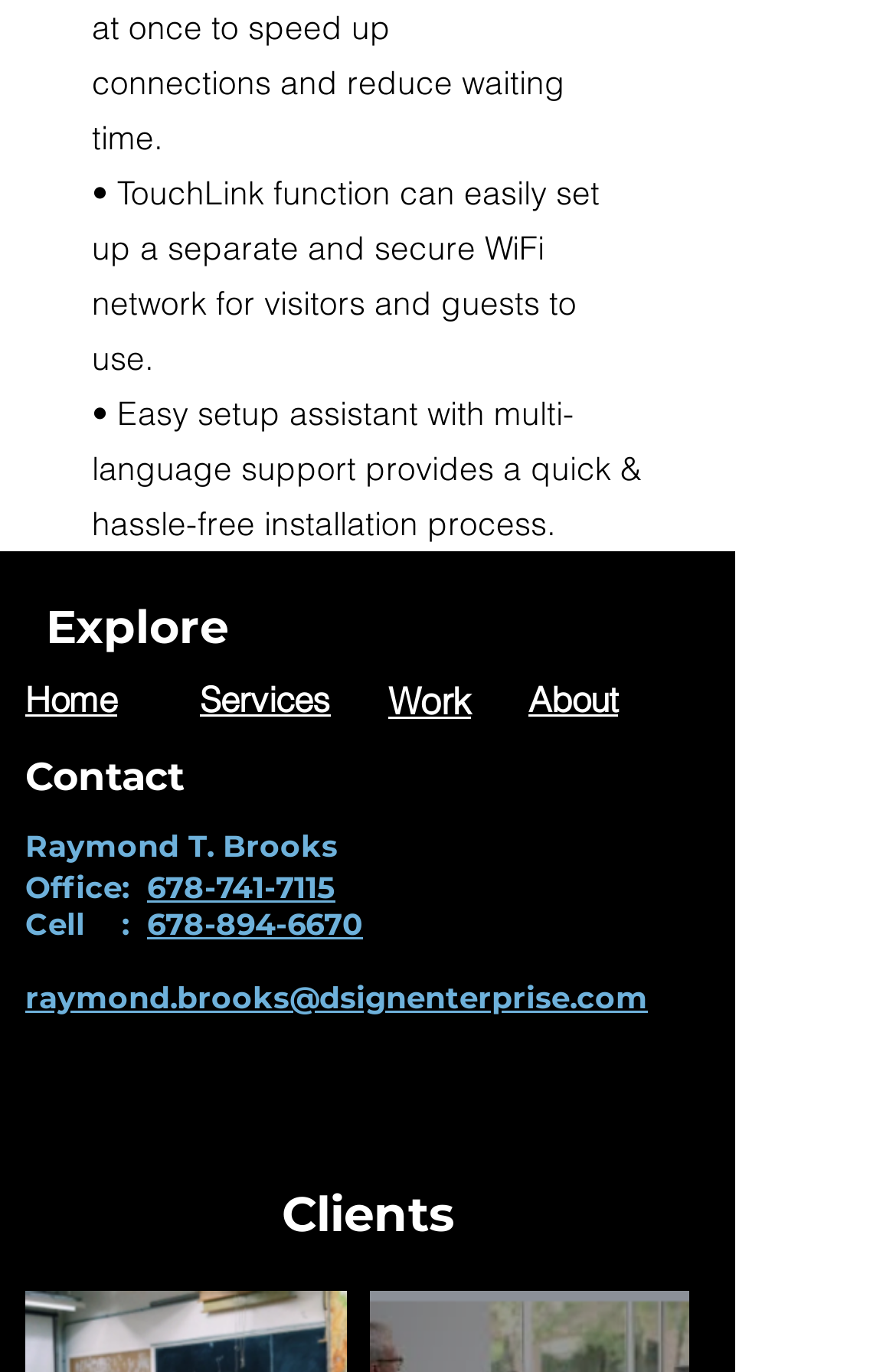Using the provided element description: "Home", identify the bounding box coordinates. The coordinates should be four floats between 0 and 1 in the order [left, top, right, bottom].

[0.028, 0.493, 0.131, 0.525]